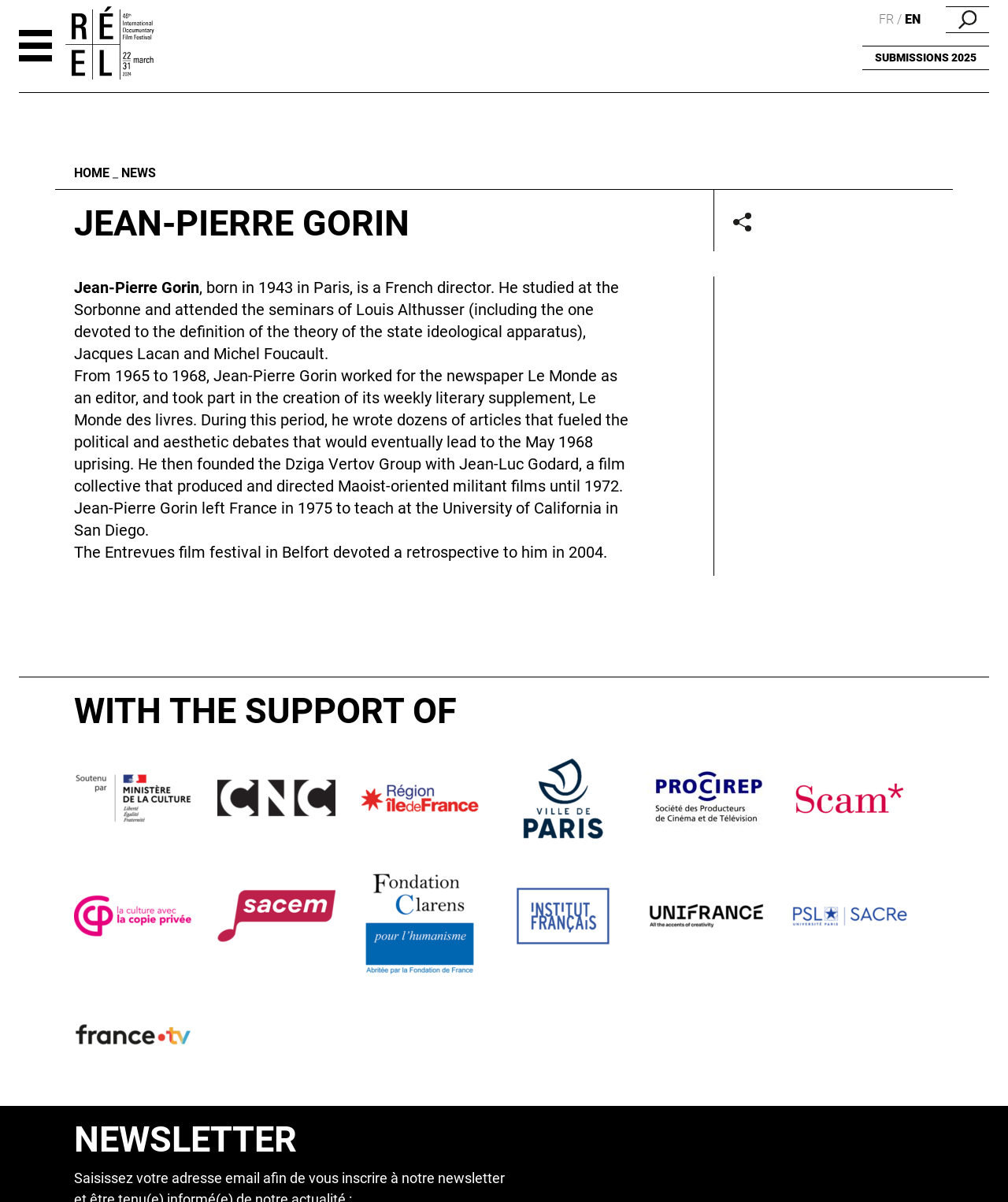Provide your answer in a single word or phrase: 
How many institutions are listed as supporters of the webpage?

4